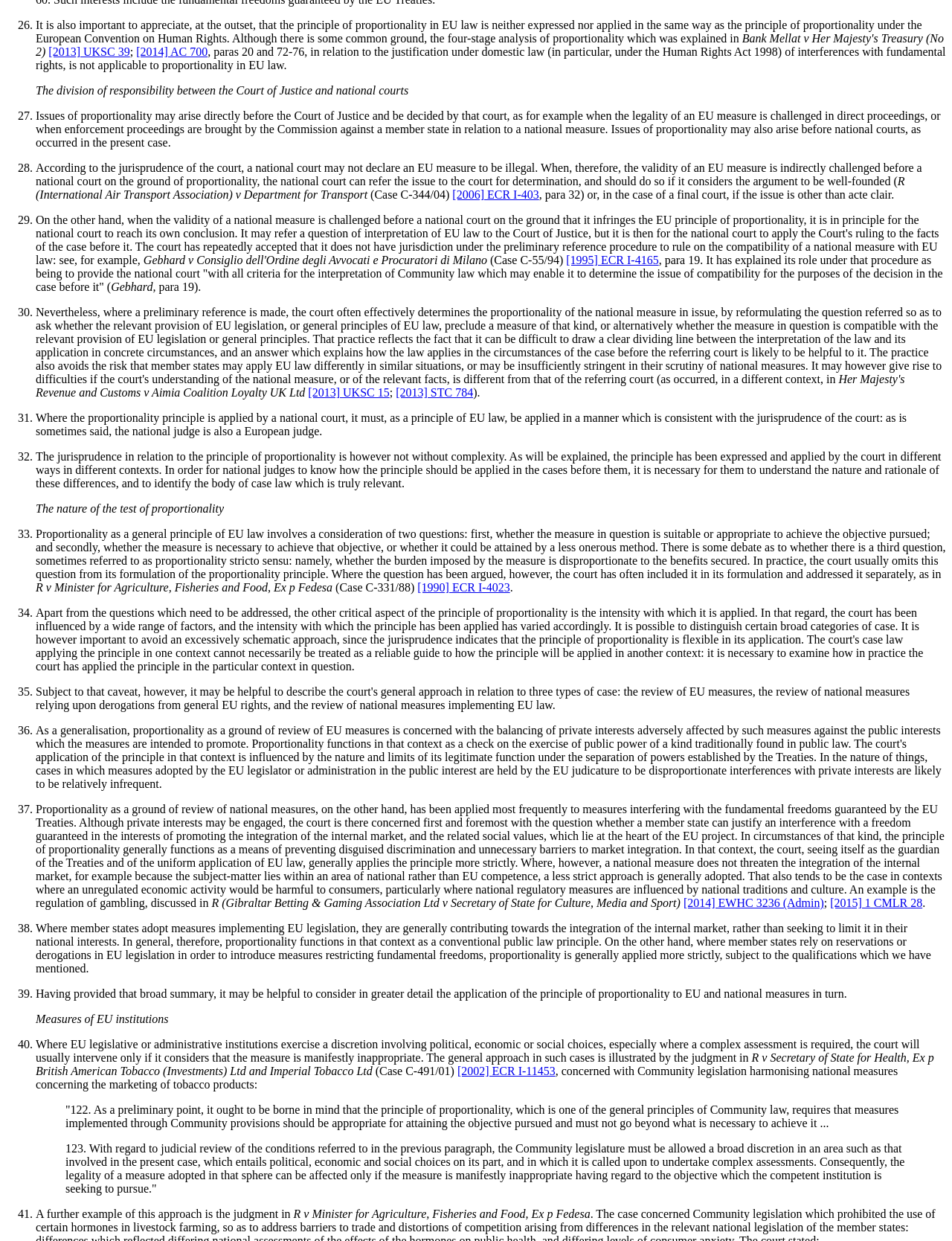Find the bounding box coordinates of the area to click in order to follow the instruction: "Search for help in the forum".

None